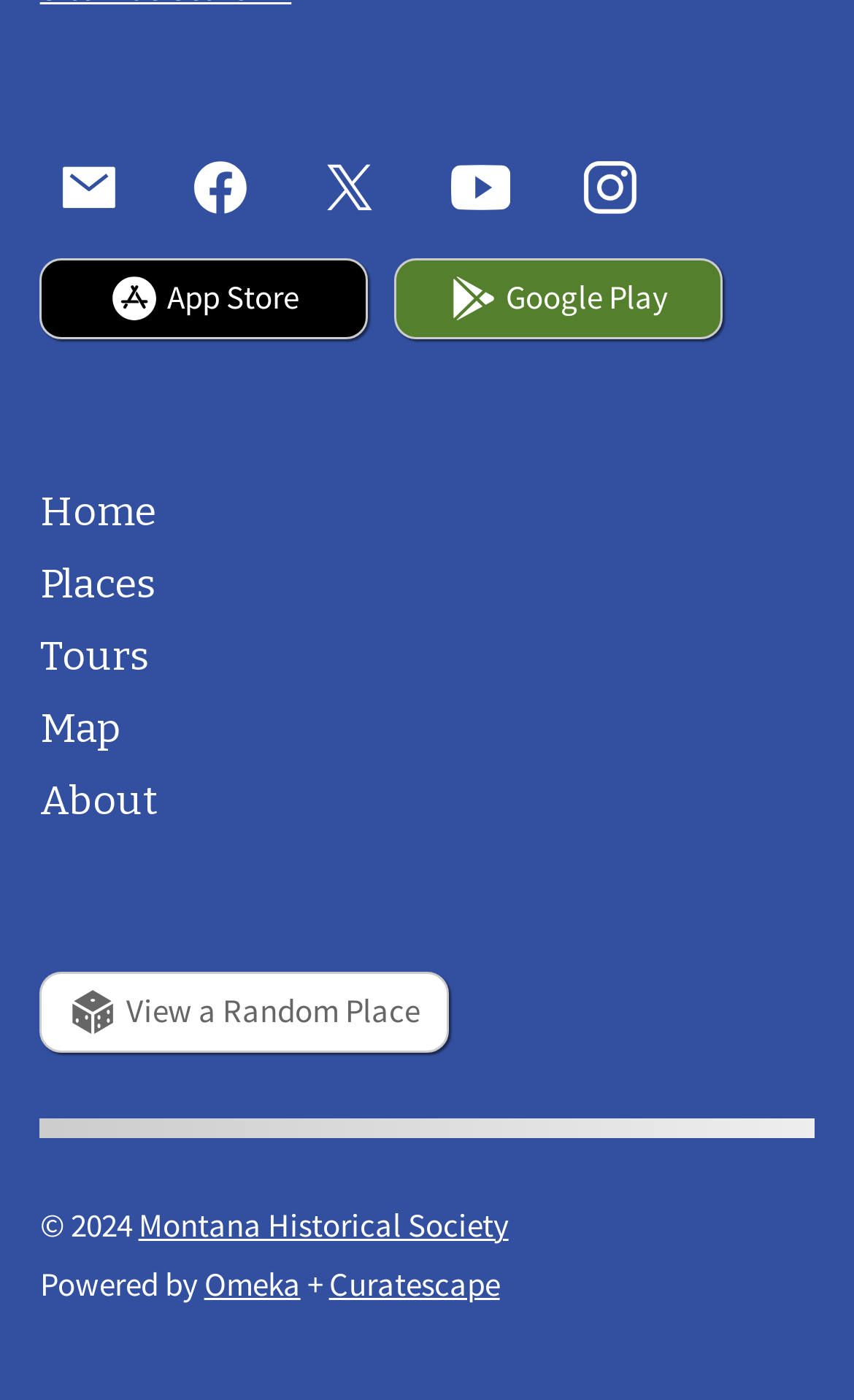Using the information shown in the image, answer the question with as much detail as possible: How many links are there in the footer section?

I counted the number of links in the footer section, including the footer navigation links and the other links. There are 7 links in total, which are 'Home', 'Places', 'Tours', 'Map', 'About', 'View a Random Place', and 'Montana Historical Society'.